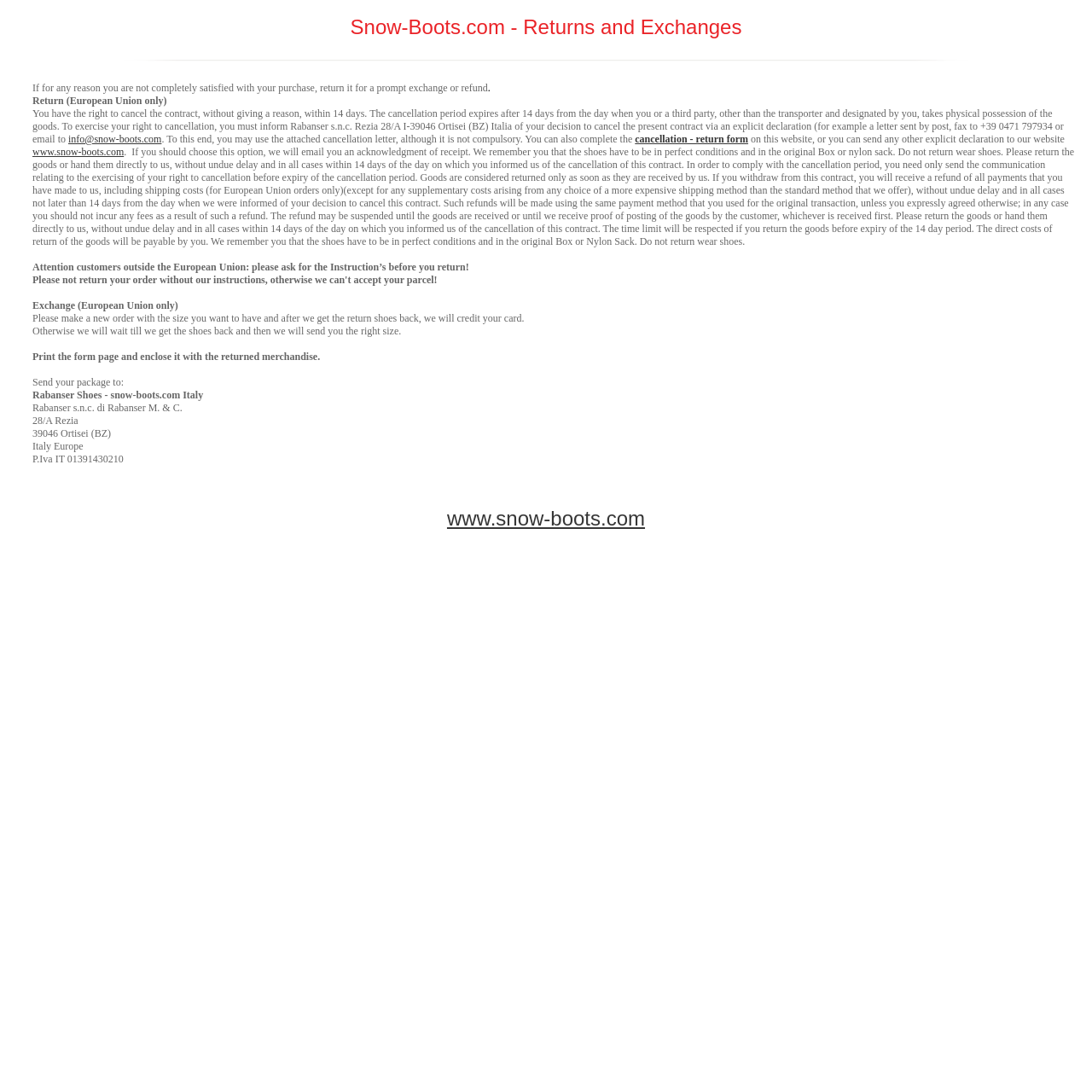Create a detailed description of the webpage's content and layout.

The webpage is about the returns and exchanges policy of Snow-Boots.com. At the top, there is a logo image and a title "Snow-Boots.com - Returns and Exchanges". Below the title, there is a brief introduction stating that customers can return their purchases for a prompt exchange or refund if they are not completely satisfied.

The main content of the page is divided into two sections: "Return (European Union only)" and "Exchange (European Union only)". The "Return" section provides detailed information on how to cancel a contract, including the cancellation period, the process of exercising the right to cancellation, and the refund policy. There are also links to the email address "info@snow-boots.com" and the "cancellation - return form" on the website.

In the "Return" section, there are several paragraphs of text explaining the conditions for returning goods, the refund process, and the direct costs of return. There is also a note for customers outside the European Union to ask for instructions before returning their purchases.

The "Exchange" section explains the process of exchanging goods, stating that customers need to make a new order with the desired size and then return the original shoes. There are also instructions on how to print and enclose a form with the returned merchandise.

At the bottom of the page, there is the address of Rabanser Shoes - snow-boots.com in Italy, including the company name, address, and tax identification number. There is also a link to the website "www.snow-boots.com" at the bottom right corner of the page.